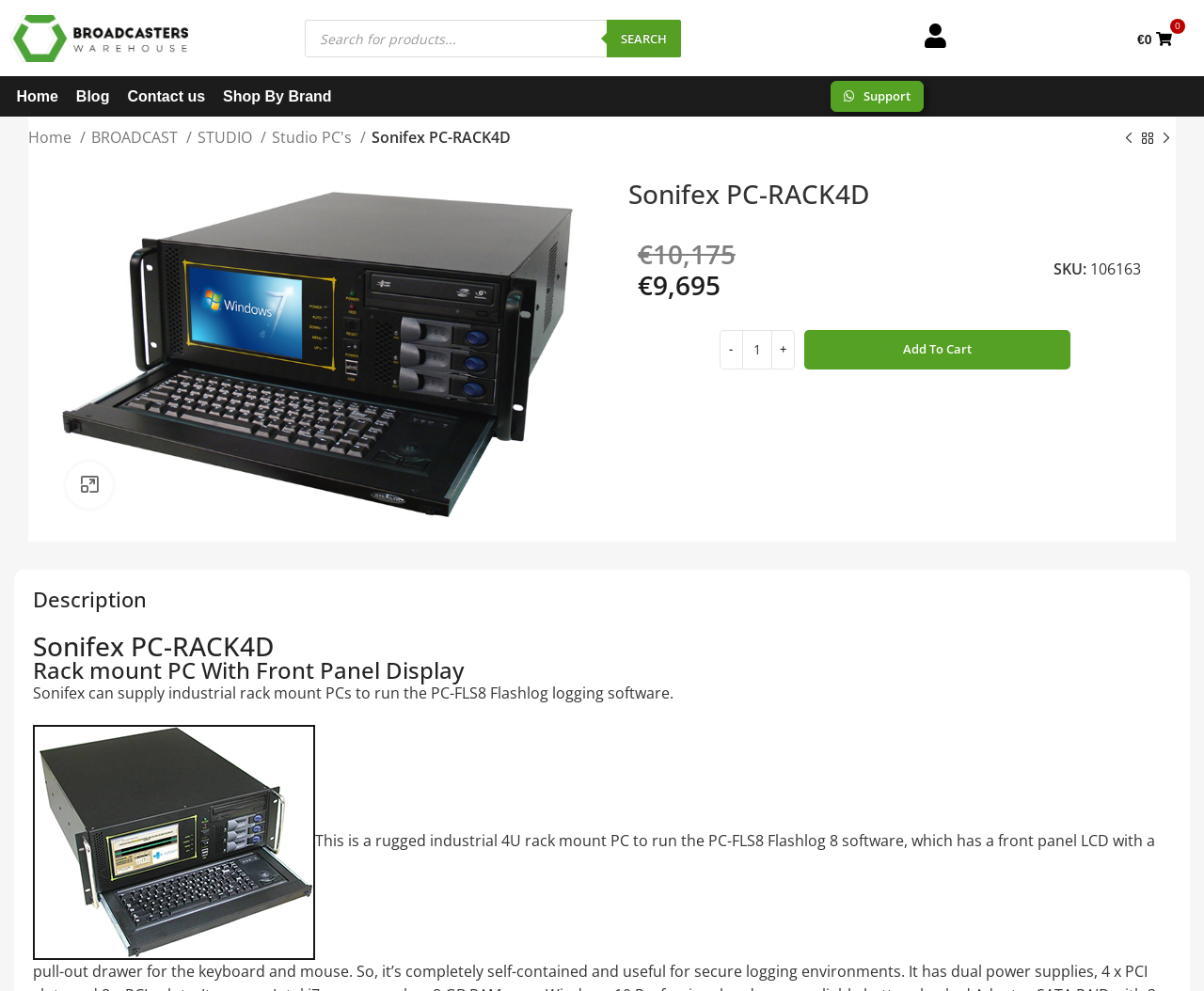What is the current product quantity?
Using the information from the image, answer the question thoroughly.

I found this information by looking at the product details section, where I saw a spin button with the value '1' which is the current product quantity.